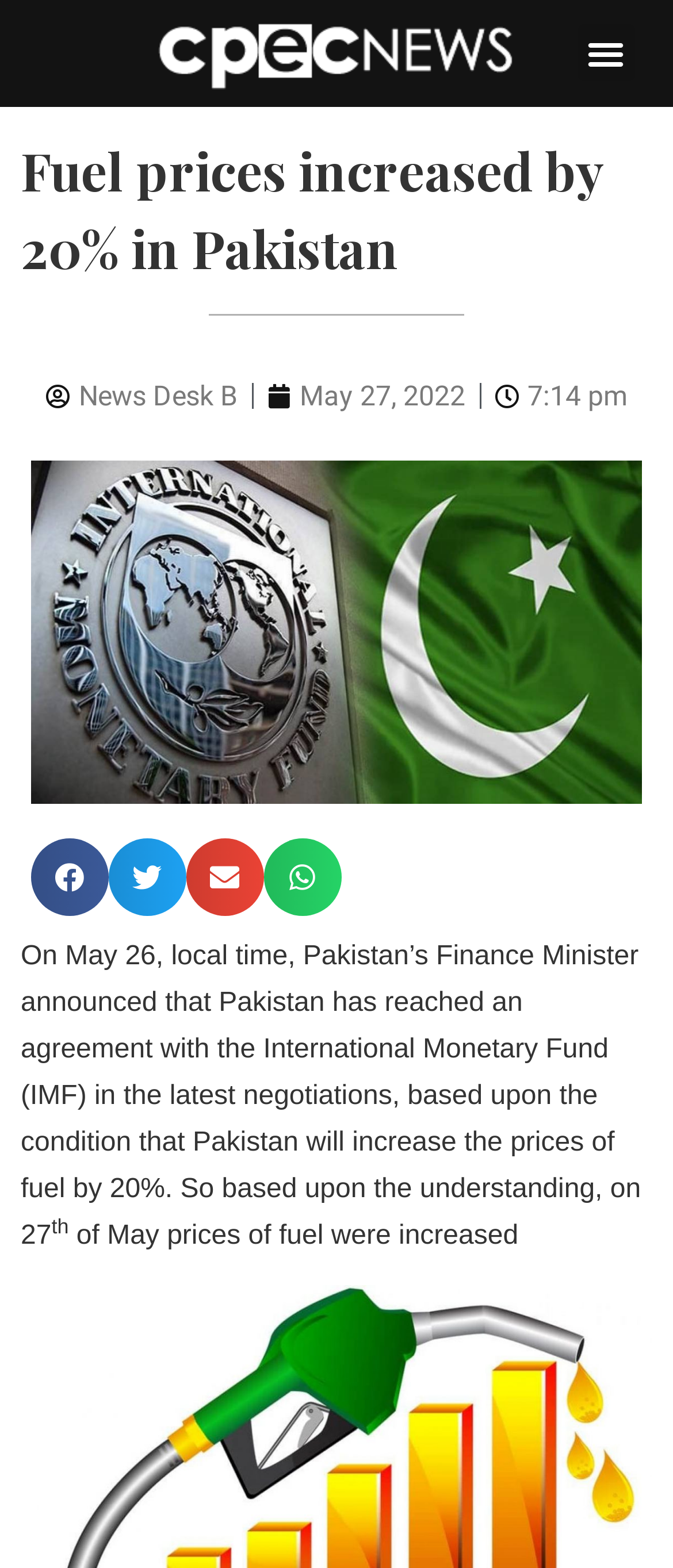What is the time of the news article?
Provide a detailed answer to the question, using the image to inform your response.

The answer can be found in the StaticText element that says '7:14 pm' which is located below the main heading of the webpage.